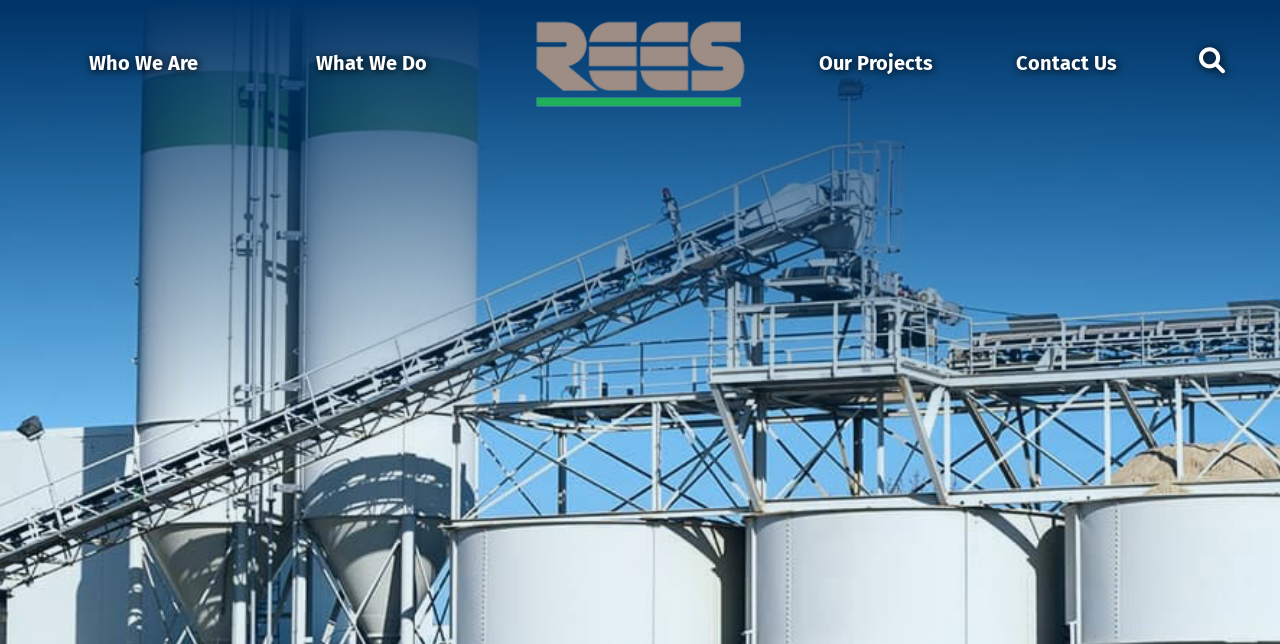Respond to the following question with a brief word or phrase:
What is the company name?

Rees-Memphis